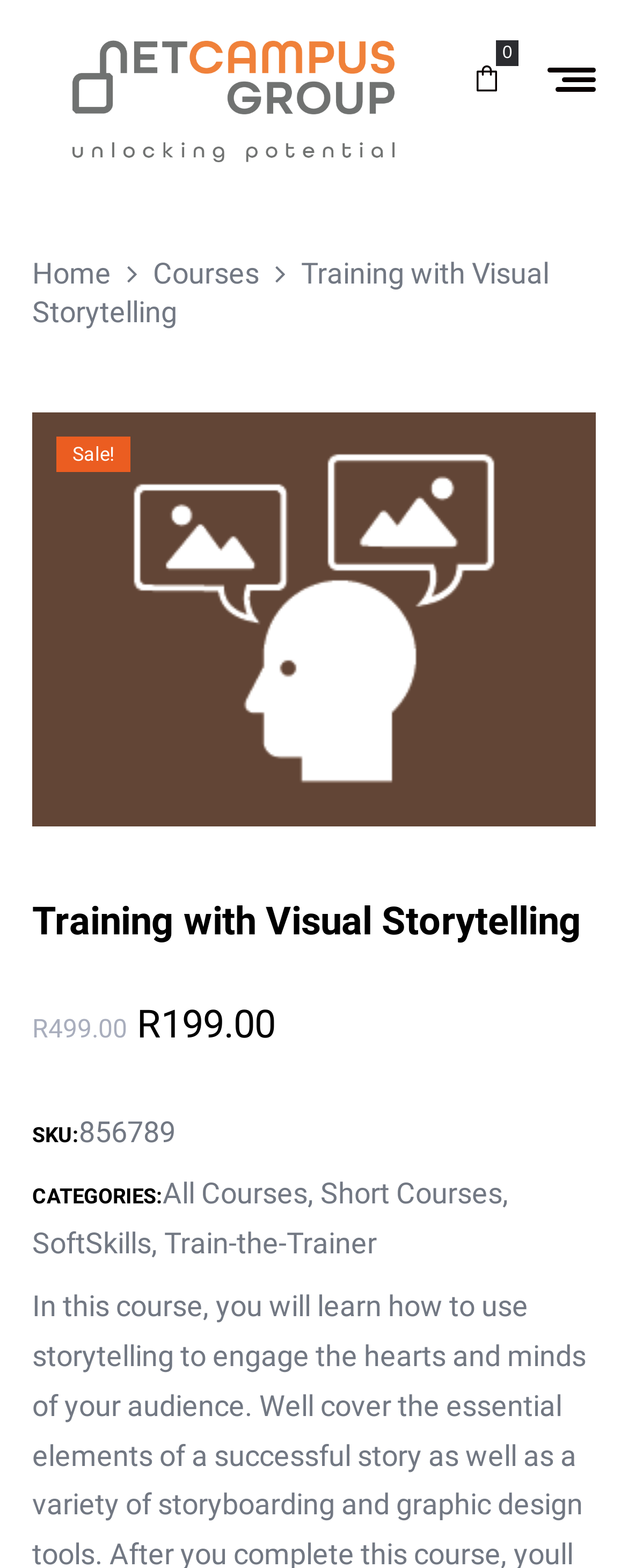Identify the bounding box for the UI element described as: "All Courses". Ensure the coordinates are four float numbers between 0 and 1, formatted as [left, top, right, bottom].

[0.259, 0.75, 0.49, 0.772]